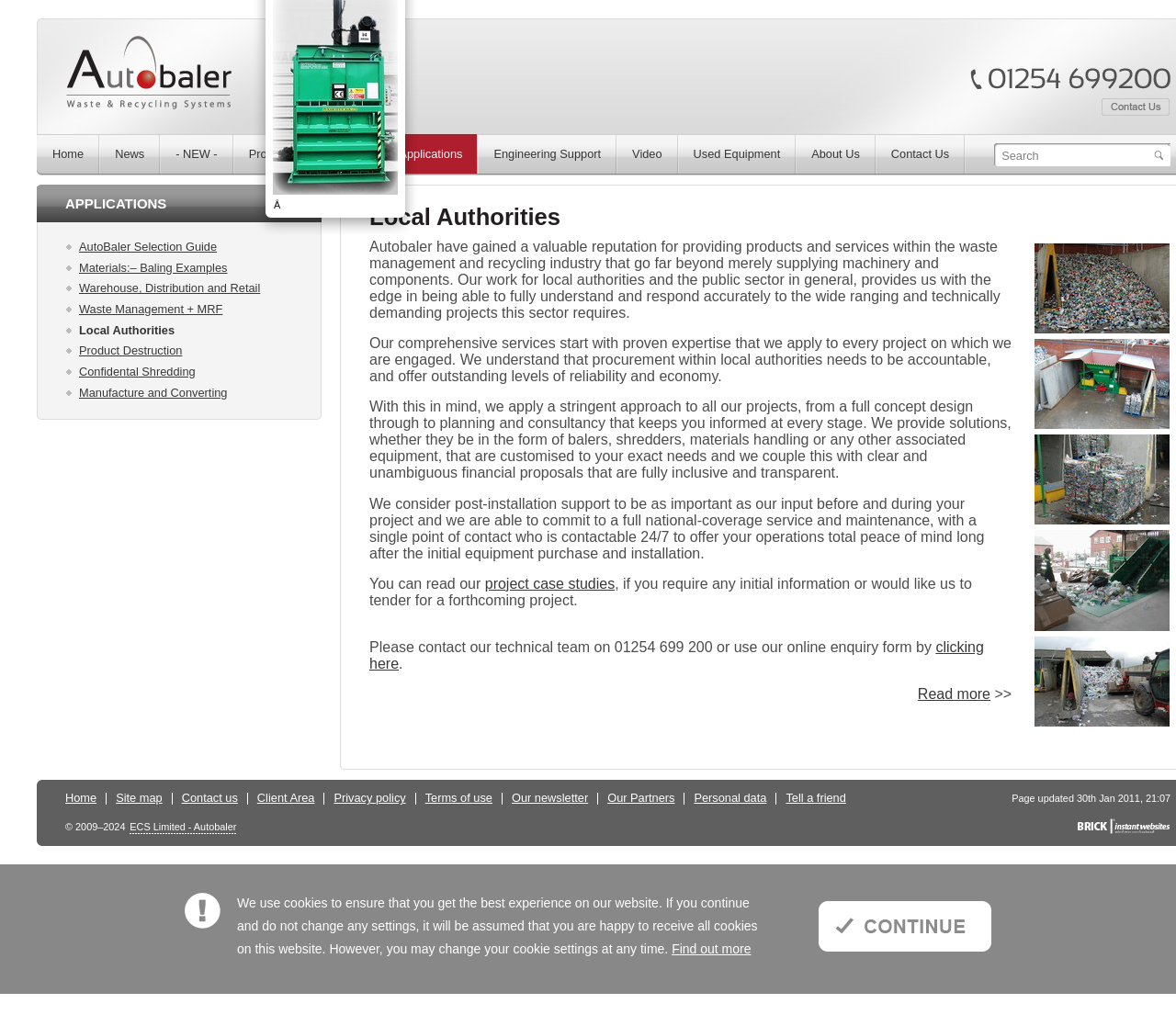Summarize the contents and layout of the webpage in detail.

The webpage is divided into several sections. At the top, there is a navigation menu with links to various pages, including "Home", "News", "Products", "Projects", "Applications", "Engineering Support", "Video", "Used Equipment", "About Us", and "Contact Us". 

Below the navigation menu, there is a section with three columns. The left column contains a link to "Autobaler / Waste and Recycling Systems" with an accompanying image. The middle column has a link to "Autobaler Used Equipment" and a table with a phone number and a "Contact us" link. The right column has a "Search" textbox and a "Go" button.

The main content of the page is divided into two sections. The left section has a heading "Local Authorities" and a list of links to various applications, including "AutoBaler Selection Guide", "Materials:– Baling Examples", "Warehouse, Distribution and Retail", "Waste Management + MRF", "Local Authorities", "Product Destruction", "Confidental Shredding", and "Manufacture and Converting". 

The right section has a heading "Local Authorities" and a list of links to specific products or services, including "Ali Cans", "Can Baler (LA Kerbside Plant)", "Ali Can Bales", "ELNBC2", and "Kerbside Plant", each with an accompanying image. Below these links, there are two paragraphs of text describing Autobaler's services and expertise in the waste management and recycling industry, specifically for local authorities and the public sector.